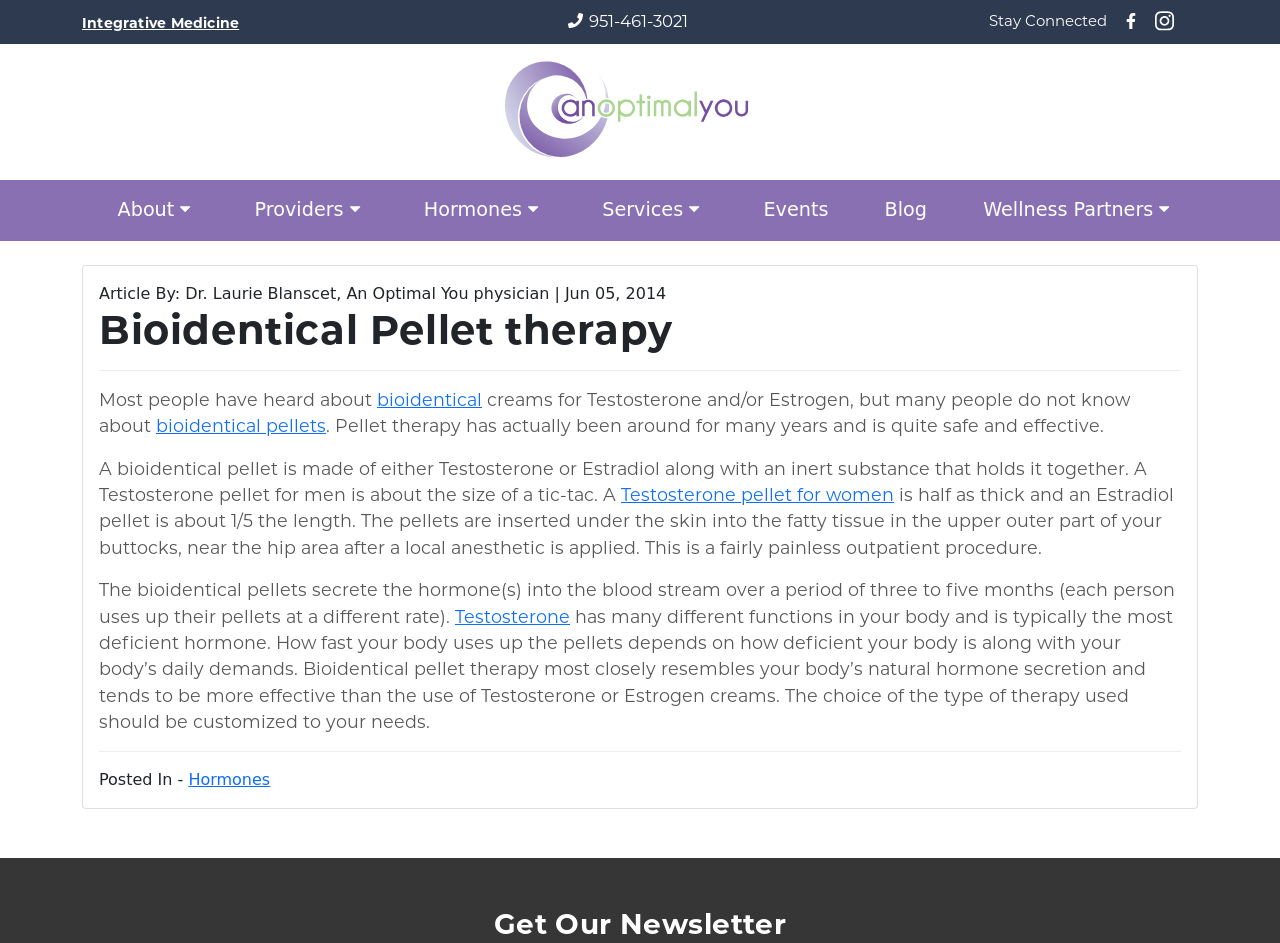Determine the bounding box coordinates of the clickable element necessary to fulfill the instruction: "Call the phone number 951-461-3021". Provide the coordinates as four float numbers within the 0 to 1 range, i.e., [left, top, right, bottom].

[0.46, 0.012, 0.538, 0.033]